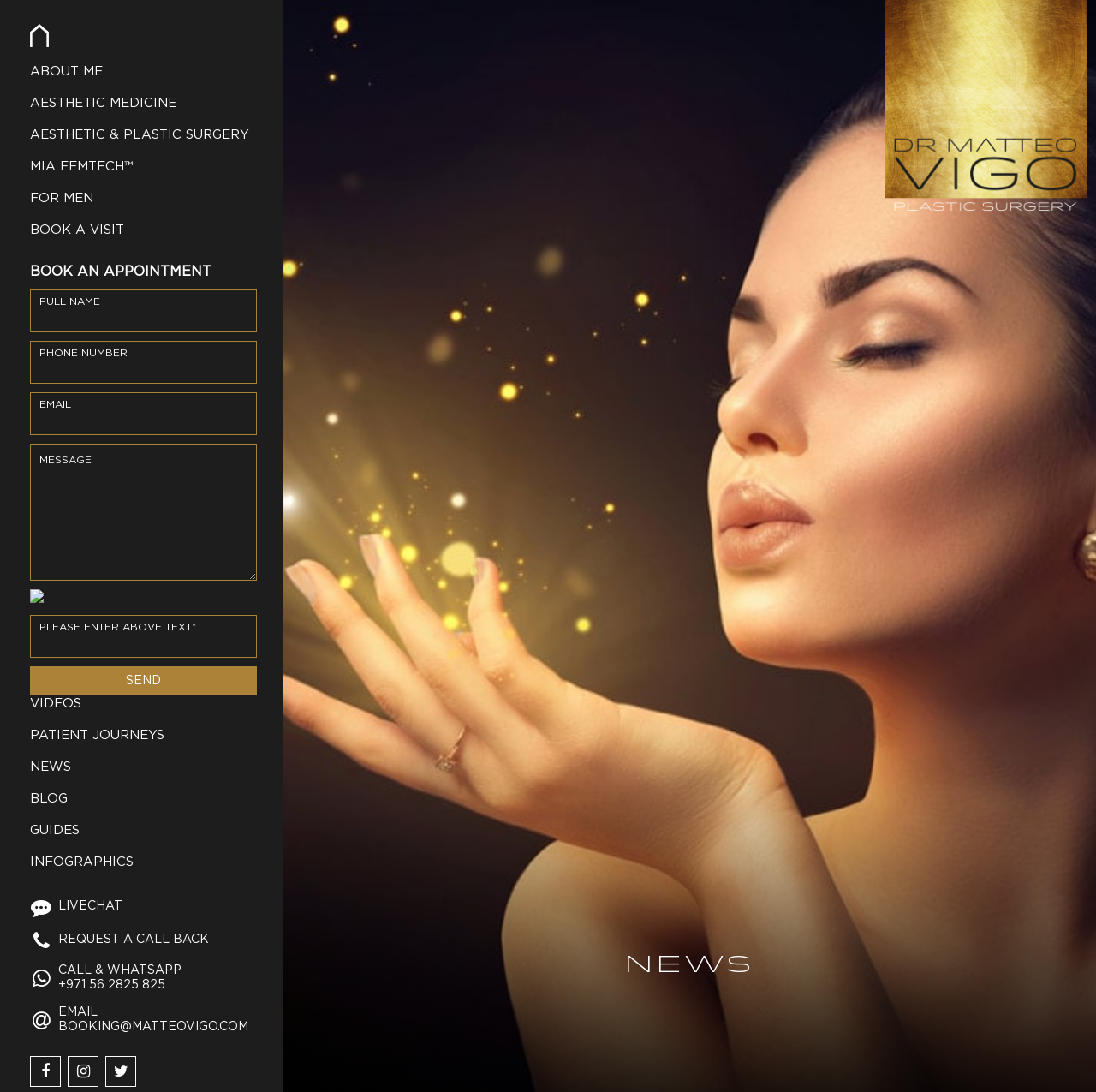Reply to the question with a brief word or phrase: What is the purpose of the form on the webpage?

To book an appointment